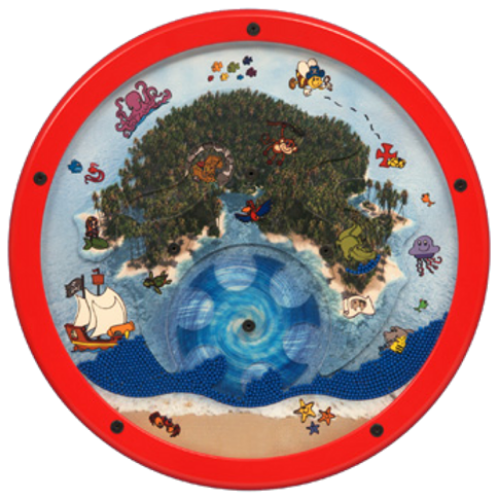Explain what is happening in the image with as much detail as possible.

This vibrant and playful image depicts a whimsical pirate-themed water play feature designed for children, labeled "Treasure island RA06-60." The circular layout showcases a colorful island surrounded by swirling blue water, inviting curious explorers to engage with its interactive elements. 

The island is adorned with charming illustrations of various characters, including animals and pirates, alongside items like treasure chests, creating a sense of adventure and exploration. The central feature of the play area is a whirlpool turbine, surrounded by textured sand and beach motifs, which adds to the sensory experience. 

This engaging design promotes imaginative play, likely aimed at developing important skills such as matching and pattern recognition, as stated in the accompanying description. Overall, the visual captivates the essence of a classic treasure hunt, encouraging young adventurers to discover hidden treasures and enjoy a fun-filled aquatic adventure.